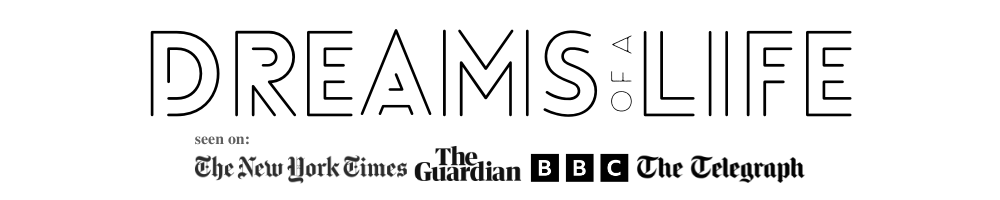What is the overall aesthetic of the design?
From the details in the image, answer the question comprehensively.

The caption describes the design as conveying a modern and sophisticated theme, which suggests a contemporary and refined visual style that attracts attention to the message and its reliable sources.